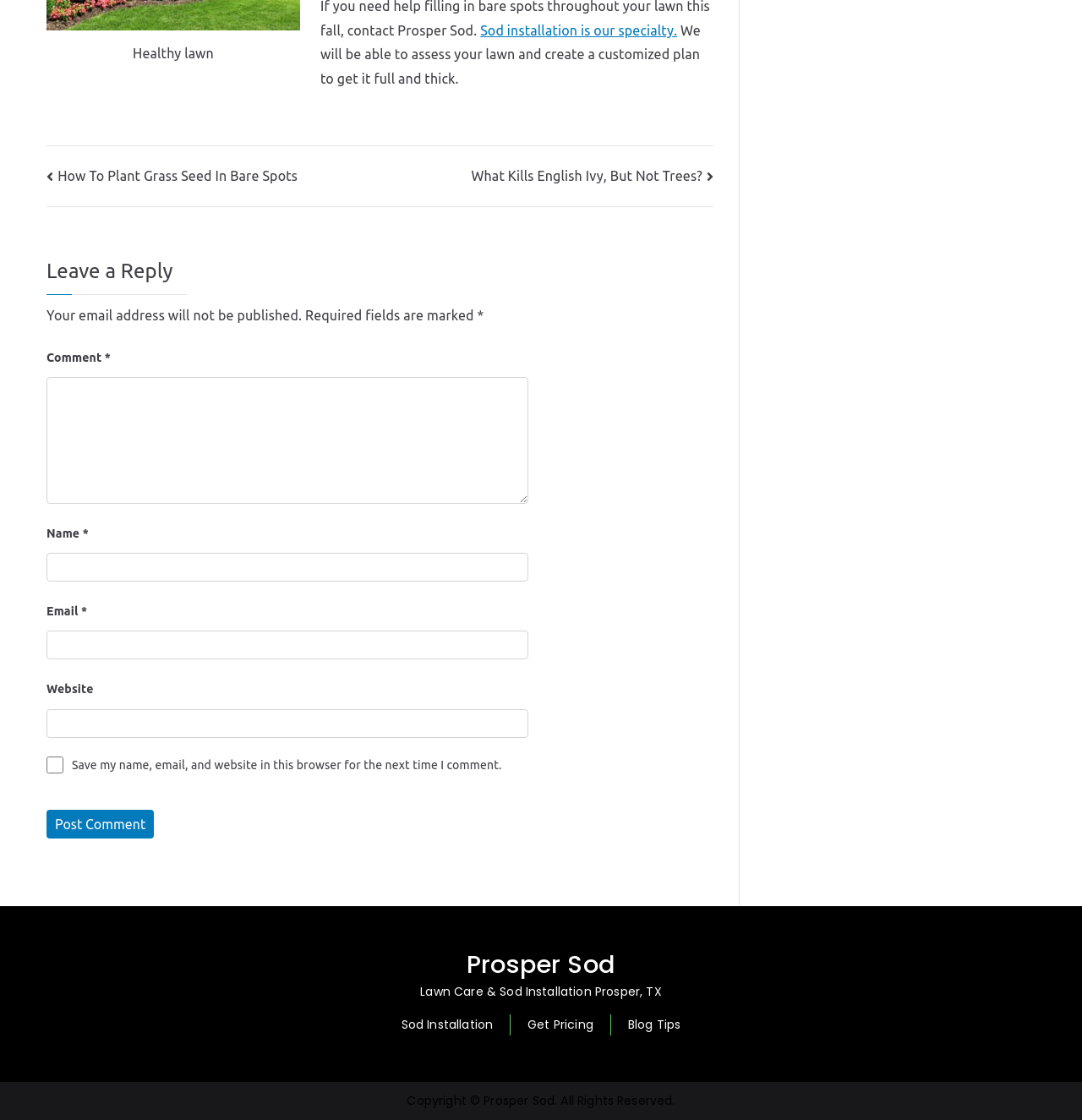Answer with a single word or phrase: 
What is required to leave a reply?

Name, email, and comment